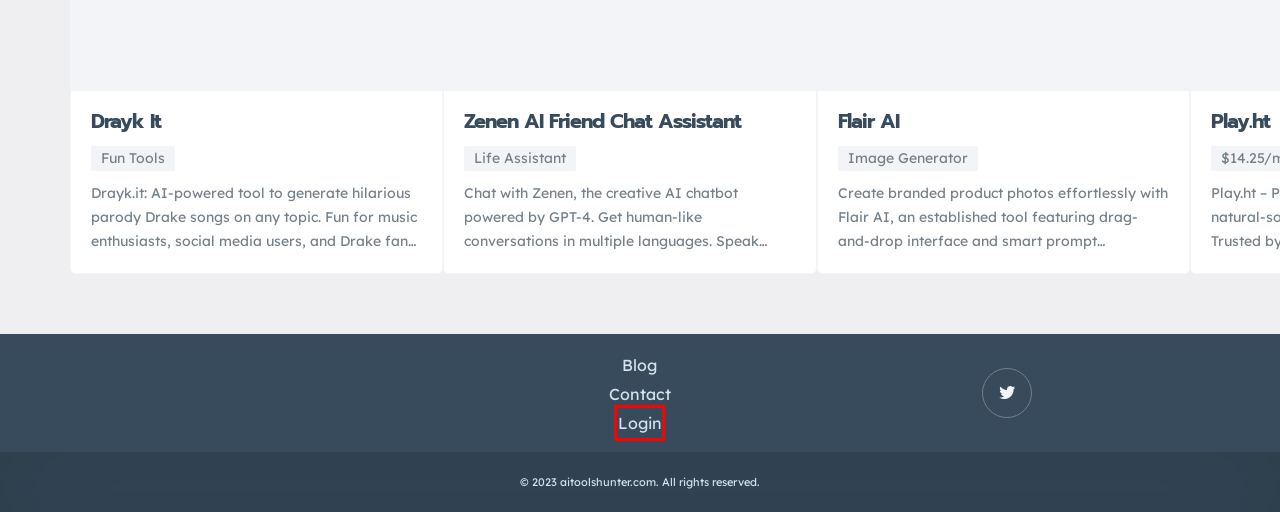Given a webpage screenshot with a red bounding box around a particular element, identify the best description of the new webpage that will appear after clicking on the element inside the red bounding box. Here are the candidates:
A. Blog | AI Tools Hunter
B. Listings | AI Tools Hunter
C. Zenen AI Friend Chat Assistant
D. Login and register | AI Tools Hunter
E. Play.ht
F. Contact us
G. Panel | AI Tools Hunter
H. Spellbook

D